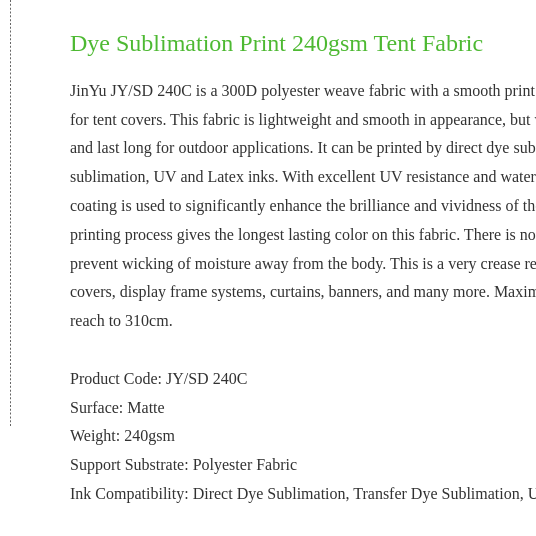Summarize the image with a detailed caption.

The image showcases the **Dye Sublimation Print 240gsm Tent Fabric** by JinYu, specifically the JY/SD 240C model. This high-quality fabric is crafted from a 300D polyester weave, designed for tent covers, combining durability with a smooth print surface. Weighing 240gsm, it offers excellent performance for outdoor applications, demonstrating remarkable UV and water resistance.

The fabric is compatible with various printing techniques, including direct dye sublimation, UV, and Latex inks. Its specialized surface coating enhances color vibrancy and definition, ensuring that prints maintain their integrity without fading, cracking, or scratching. Additionally, the fabric’s properties help prevent moisture wicking, making it ideal for display systems, curtains, and more.

Product specifics include a matte finish, flexible usage up to 310cm in width, and a product code of **JY/SD 240C**, emphasizing its superior quality for a variety of applications, from event displays to durable outdoor covers.